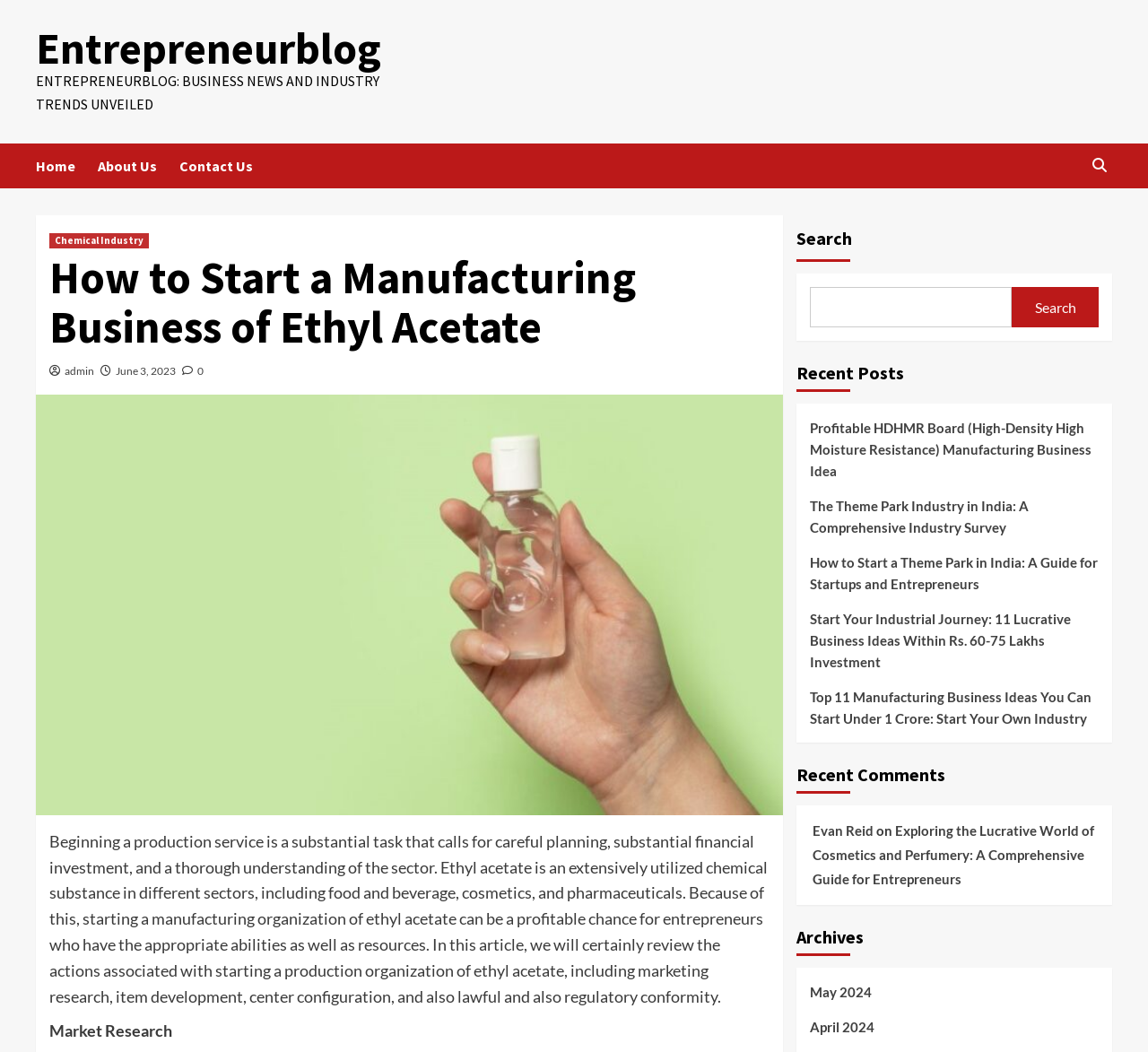Find the UI element described as: "Home" and predict its bounding box coordinates. Ensure the coordinates are four float numbers between 0 and 1, [left, top, right, bottom].

[0.031, 0.136, 0.085, 0.178]